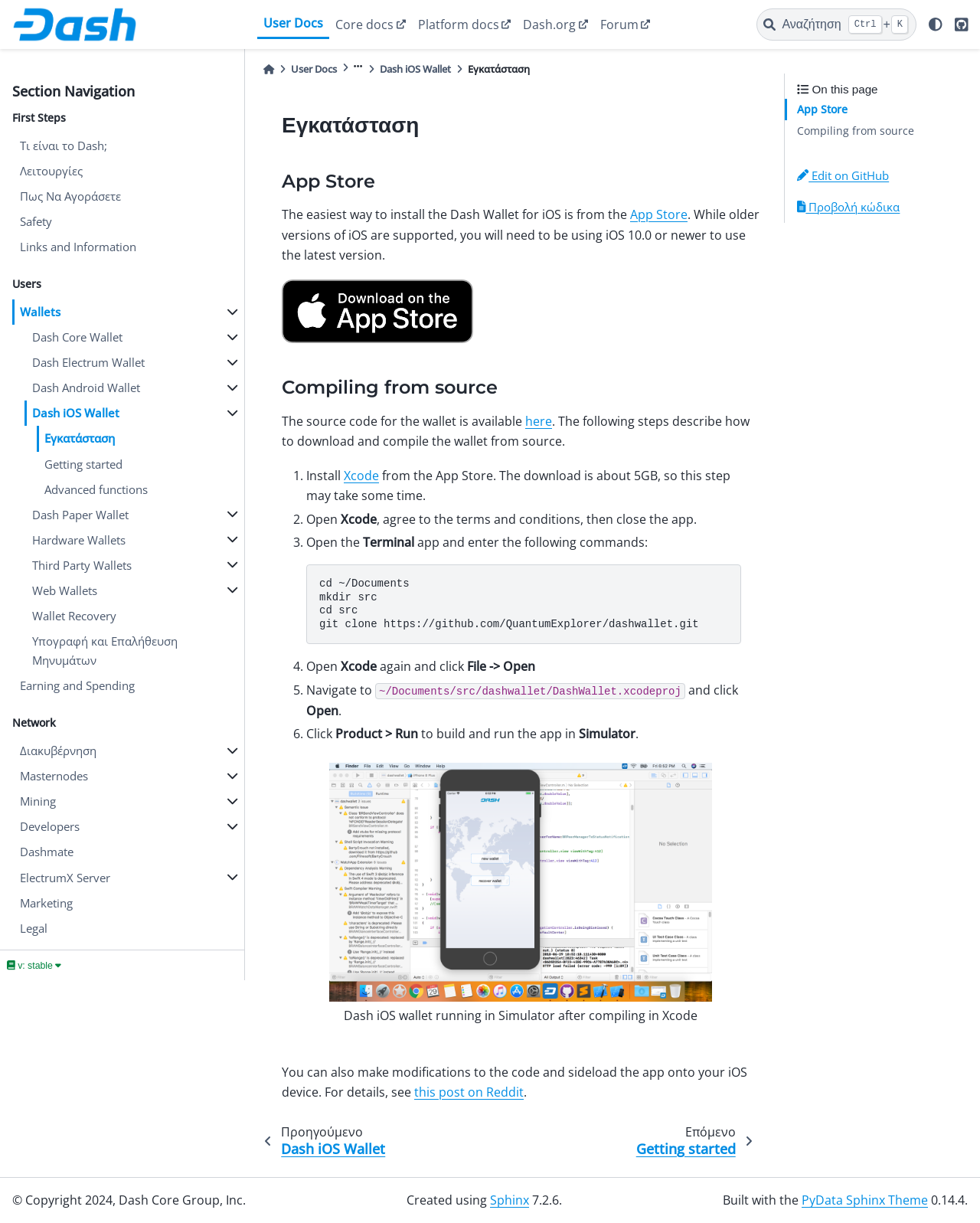Locate the bounding box coordinates of the clickable region necessary to complete the following instruction: "Toggle light/dark mode". Provide the coordinates in the format of four float numbers between 0 and 1, i.e., [left, top, right, bottom].

[0.941, 0.01, 0.968, 0.031]